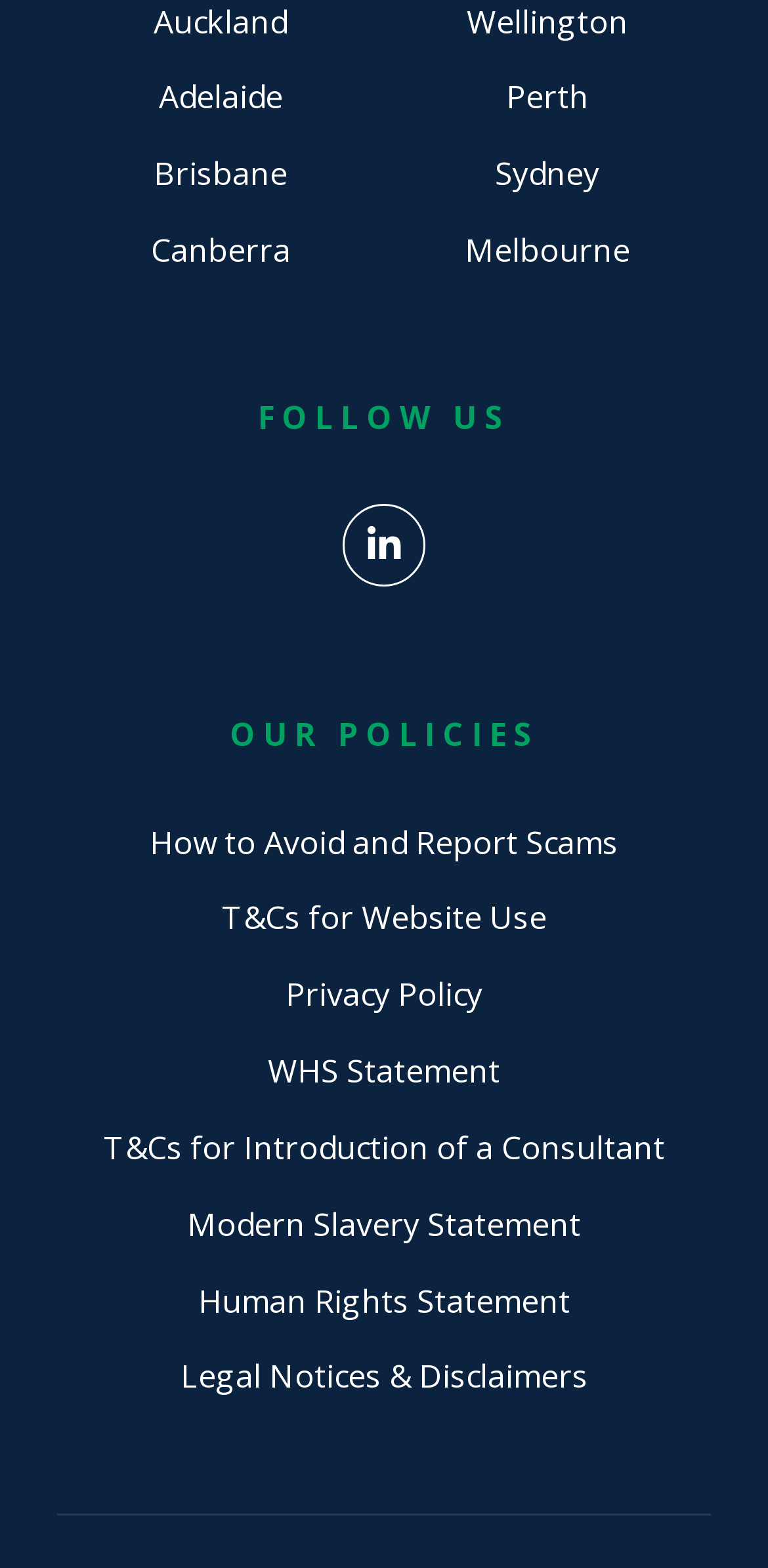Find and specify the bounding box coordinates that correspond to the clickable region for the instruction: "read the privacy policy".

[0.372, 0.62, 0.628, 0.648]